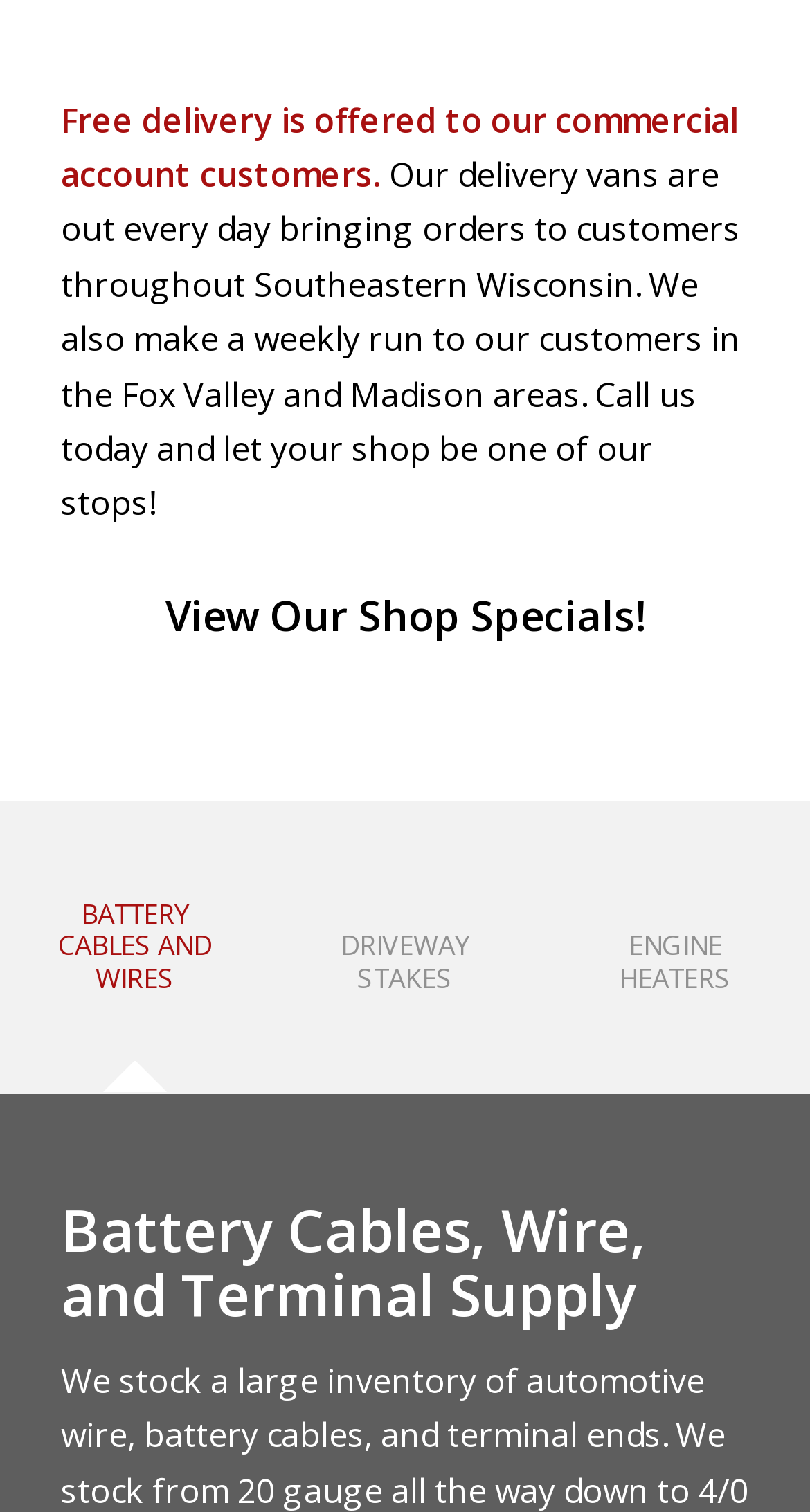Identify the bounding box of the UI component described as: "Driveway Stakes".

[0.333, 0.578, 0.667, 0.713]